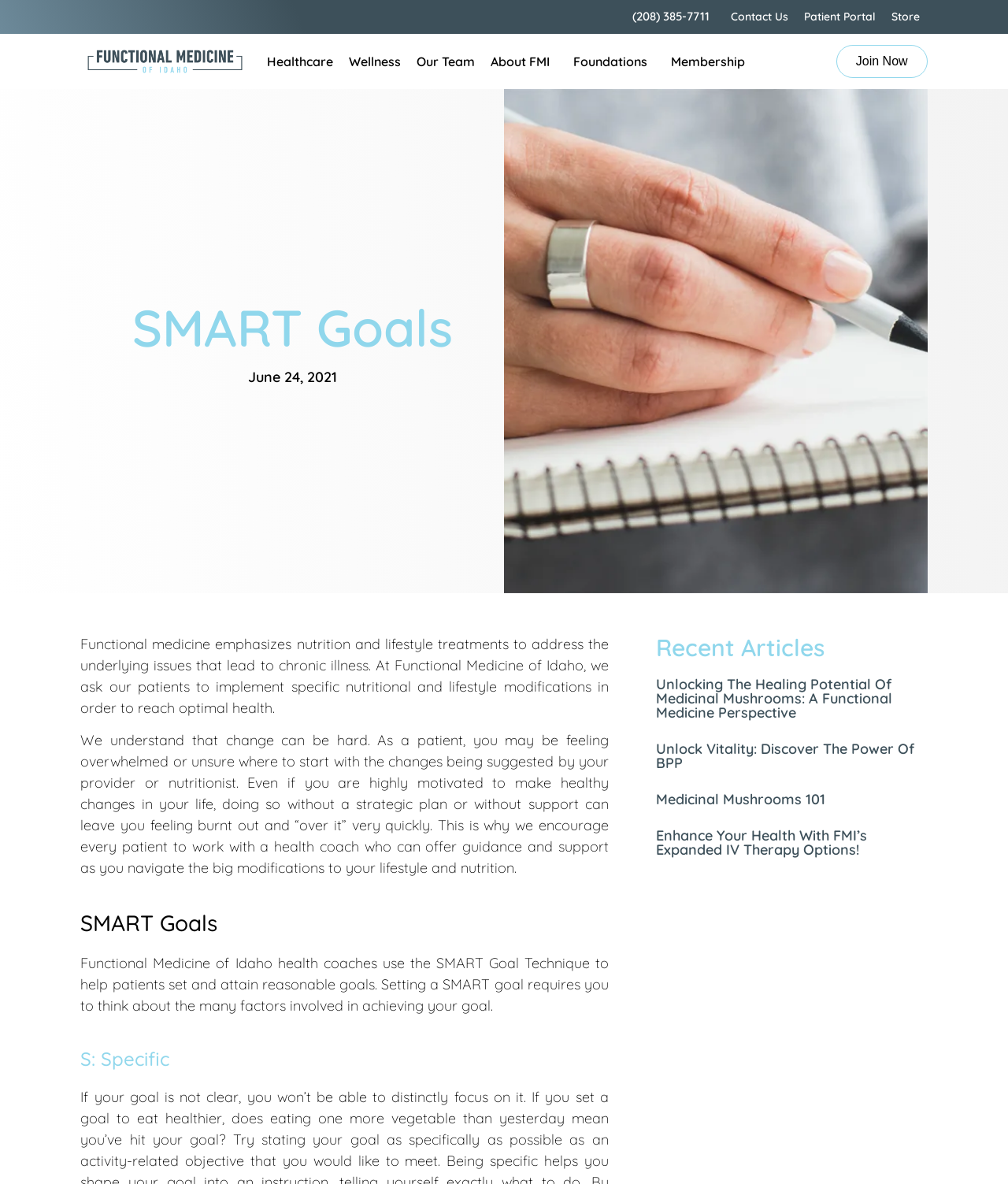Describe every aspect of the webpage comprehensively.

The webpage is about Functional Medicine of Idaho, a healthcare organization that emphasizes nutrition and lifestyle treatments to address chronic illnesses. At the top, there is a phone number "(208) 385-7711" and a row of links, including "Contact Us", "Patient Portal", "Store", and the organization's name, which is also accompanied by an image. 

Below the top row, there are several links to different sections of the website, including "Healthcare", "Wellness", "Our Team", "About FMI", "Foundations", and "Membership". On the right side of these links, there is a "Join Now" button.

The main content of the webpage is divided into two sections. The left section discusses the importance of setting SMART goals for health improvement, with a brief introduction to the concept and its benefits. It also explains how Functional Medicine of Idaho's health coaches can help patients set and achieve their goals. 

The right section features a list of recent articles, with four articles displayed. Each article has a heading and a link to read more. The articles' topics range from medicinal mushrooms to IV therapy options.

Throughout the webpage, there are several headings, including "SMART Goals" and "S: Specific", which suggest that the webpage is providing guidance on setting SMART goals for health improvement.